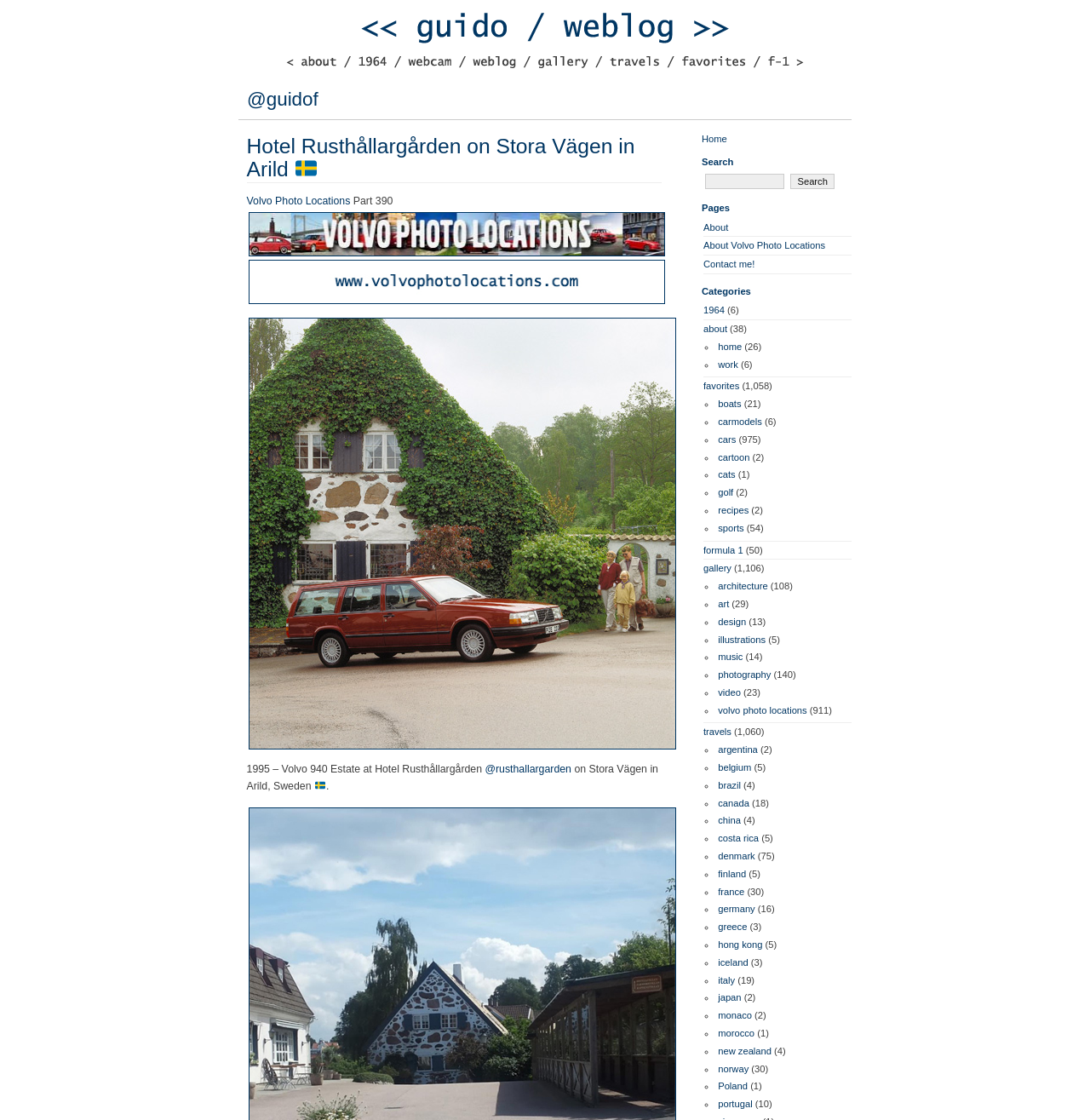Construct a comprehensive description capturing every detail on the webpage.

This webpage is about Hotel Rusthållargården on Stora Vägen in Arild, Sweden. At the top, there is a heading with the hotel's name and a Swedish flag icon. Below it, there is a link to "Home" and a profile link to "@guidof". 

On the left side, there is a navigation menu with several sections, including "Search", "Pages", "Categories", and others. The "Search" section has a text box and a search button. The "Pages" section has links to "About", "About Volvo Photo Locations", and "Contact me!". The "Categories" section has a long list of links to various categories, such as "1964", "about", "boats", "cars", and many others, each with a number of items in parentheses.

In the main content area, there is a heading "1995 – Volvo 940 Estate at Hotel Rusthållargården" followed by a link to "@rusthallargarden" and a text "on Stora Vägen in Arild, Sweden" with a Swedish flag icon. There is also a link to "Volvo Photo Locations" and a link to "Volvo Photo Locations Overview" with an image.

At the top right, there are links to "Home" and a heading "Search" with a text box and a search button. Below it, there are headings "Pages" and "Categories" with links to various pages and categories.